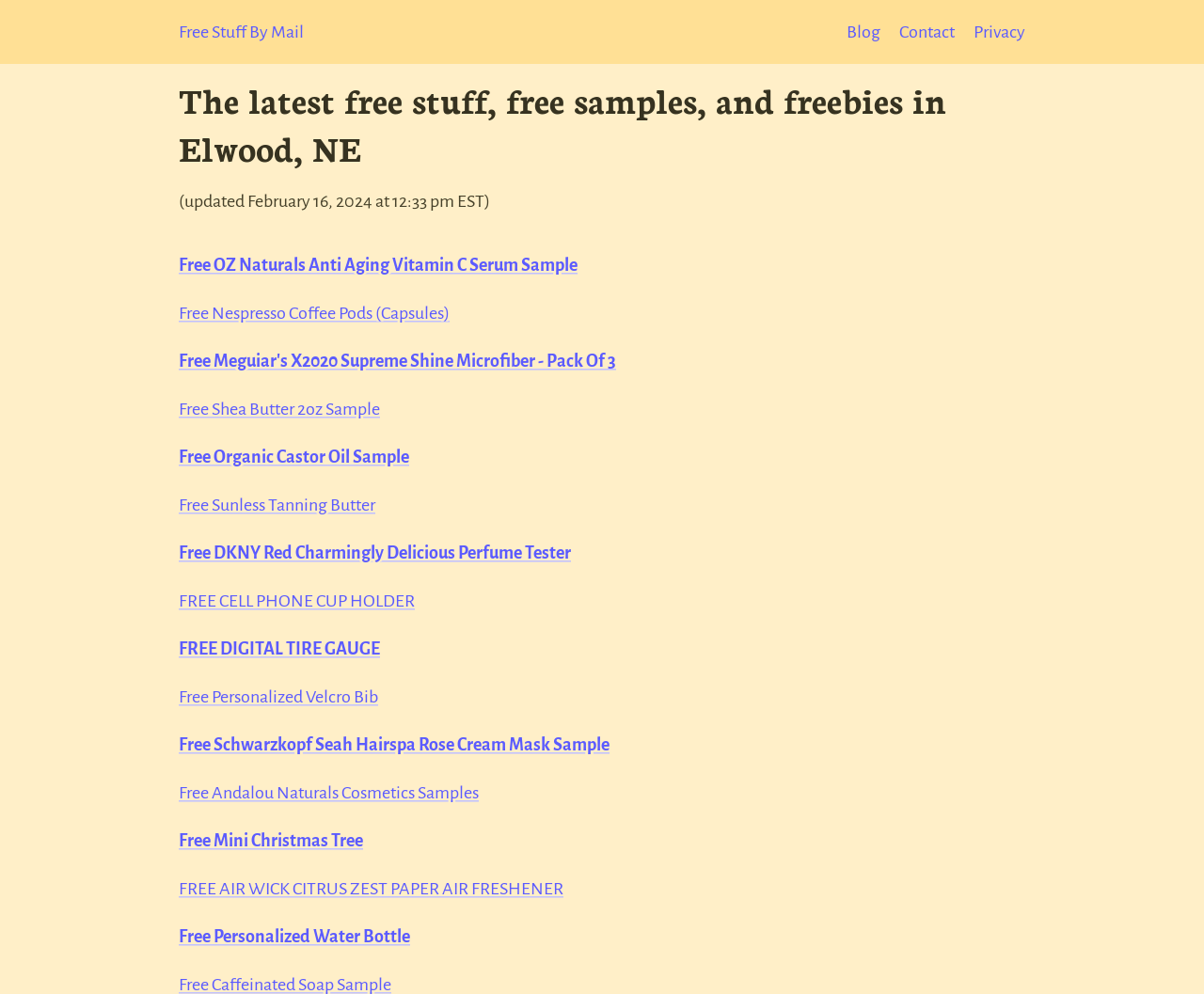Please give a short response to the question using one word or a phrase:
How many free samples are available?

15